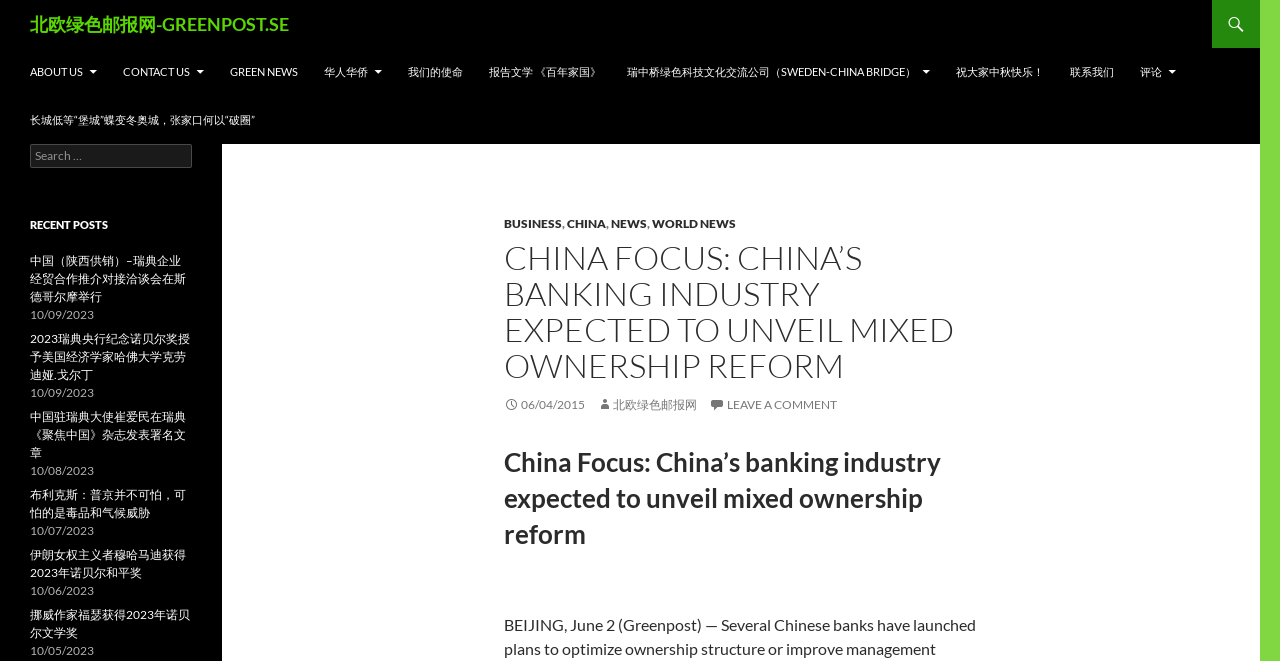Identify the bounding box for the described UI element: "布利克斯：普京并不可怕，可怕的是毒品和气候威胁".

[0.023, 0.737, 0.145, 0.787]